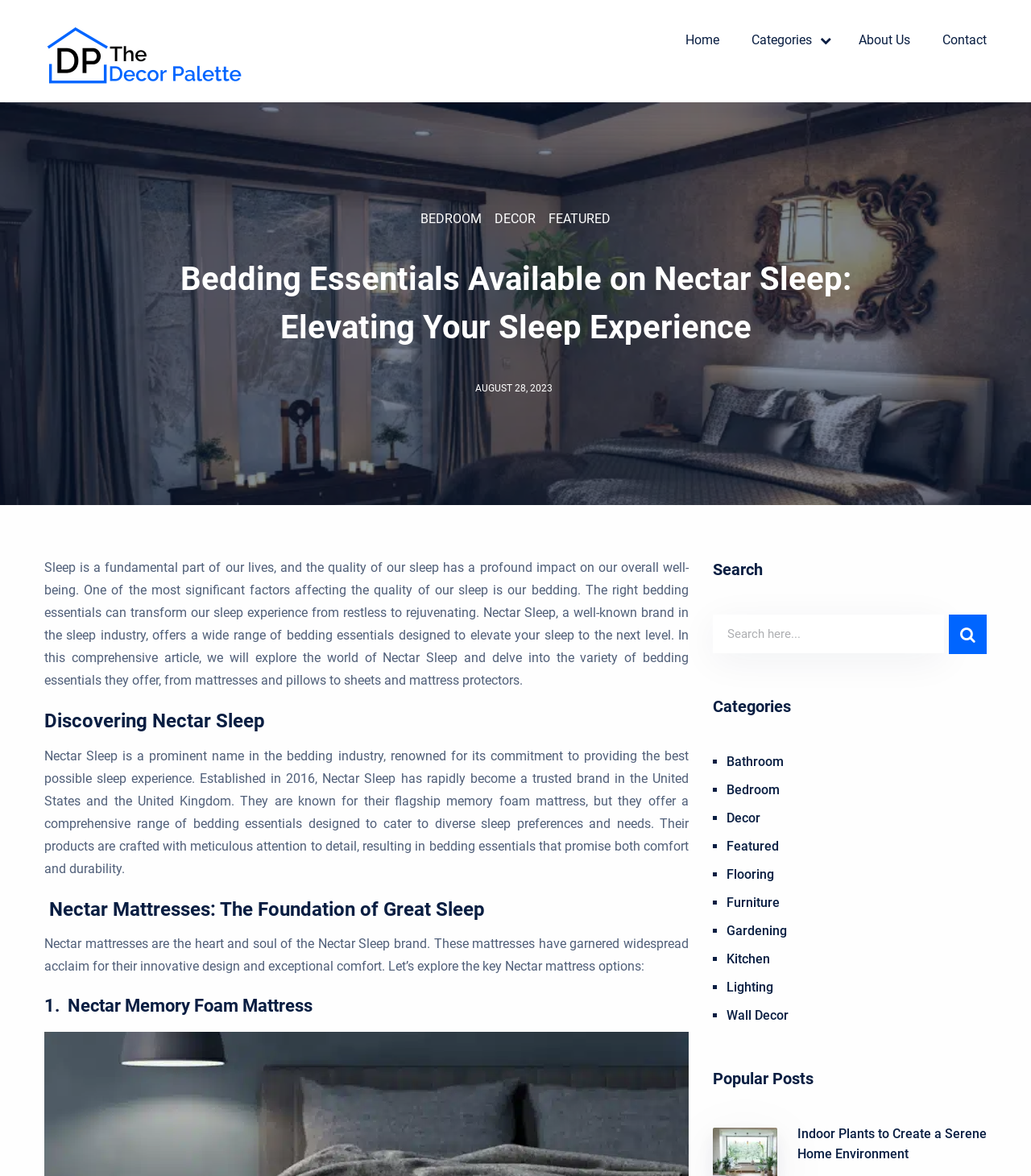Determine the bounding box coordinates for the element that should be clicked to follow this instruction: "Explore the 'Bedroom' category". The coordinates should be given as four float numbers between 0 and 1, in the format [left, top, right, bottom].

[0.705, 0.665, 0.756, 0.678]